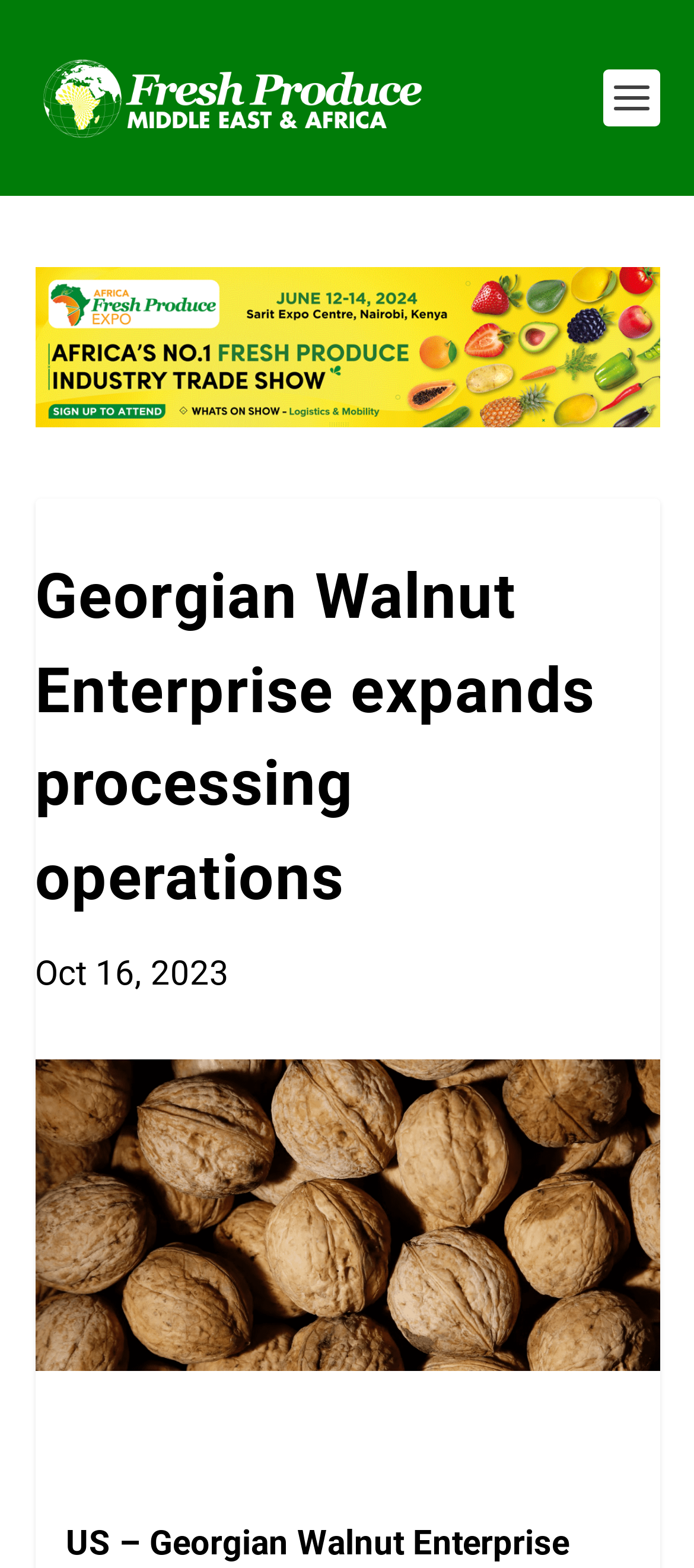What type of image is below the main heading?
Refer to the screenshot and deliver a thorough answer to the question presented.

I found the image element below the main heading which is likely to be the company logo of Georgian Walnut Enterprise.